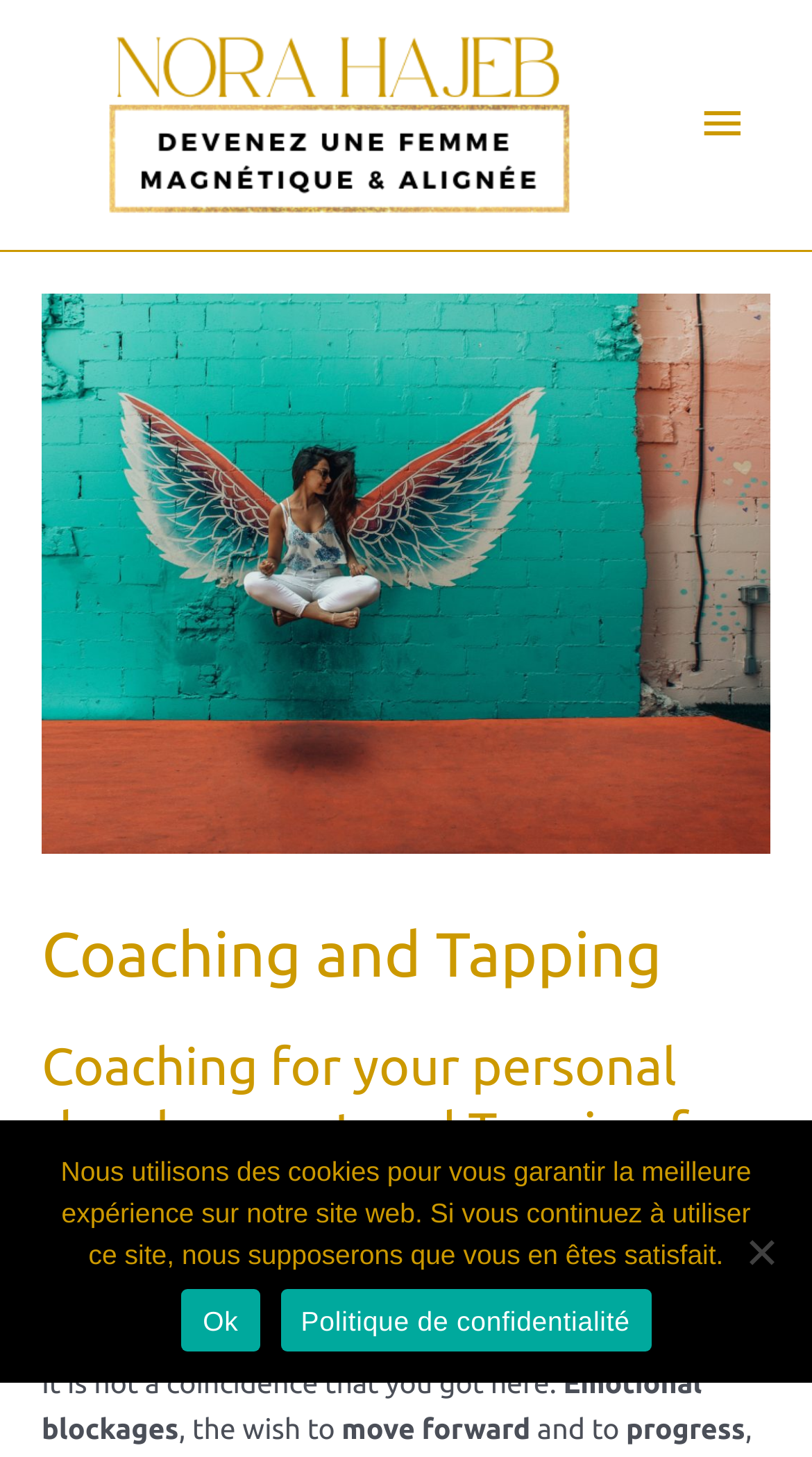Determine the bounding box coordinates for the UI element described. Format the coordinates as (top-left x, top-left y, bottom-right x, bottom-right y) and ensure all values are between 0 and 1. Element description: Main Menu

[0.83, 0.051, 0.949, 0.12]